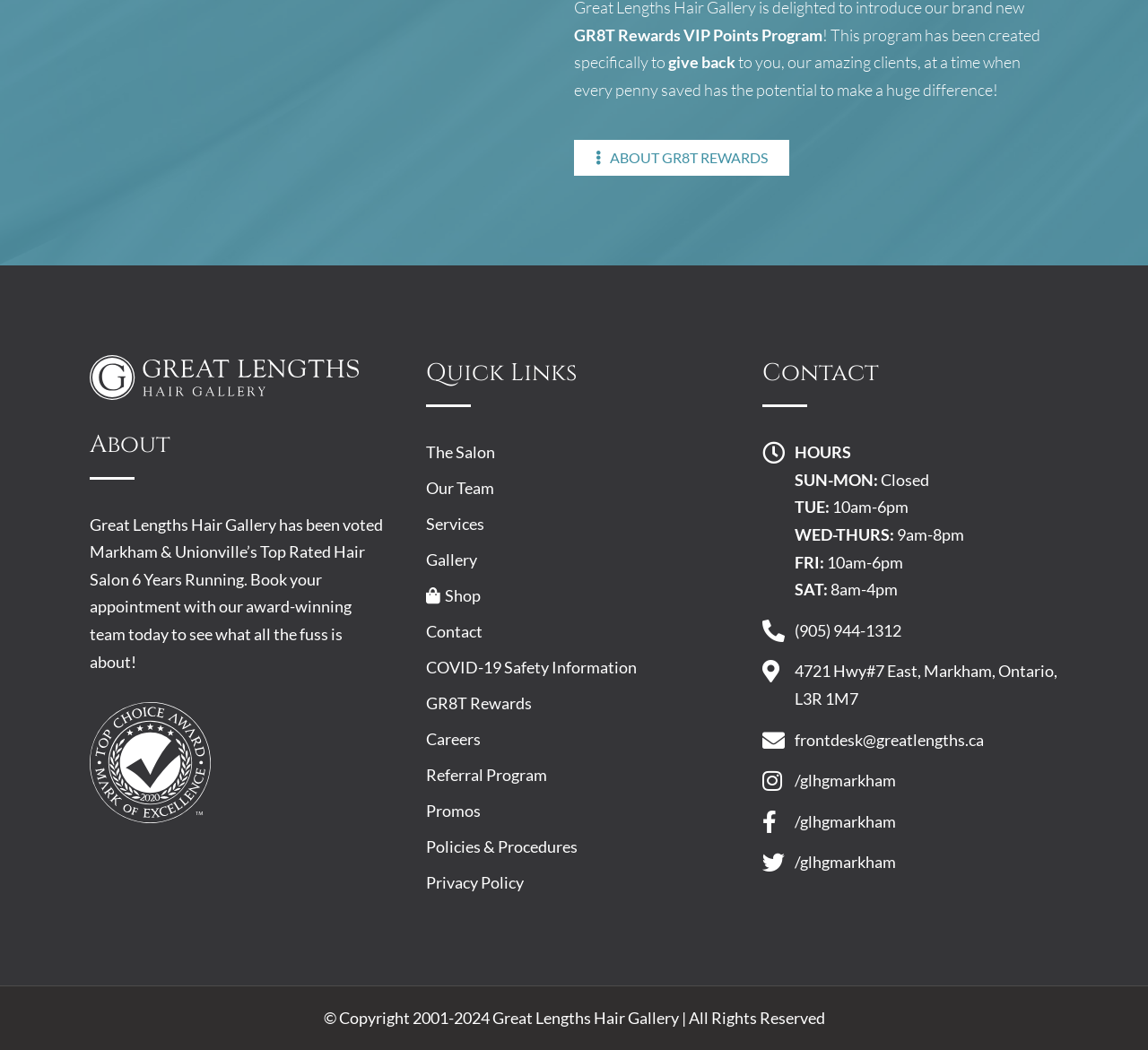Identify the bounding box coordinates for the UI element described as follows: "Policies & Procedures". Ensure the coordinates are four float numbers between 0 and 1, formatted as [left, top, right, bottom].

[0.371, 0.794, 0.555, 0.819]